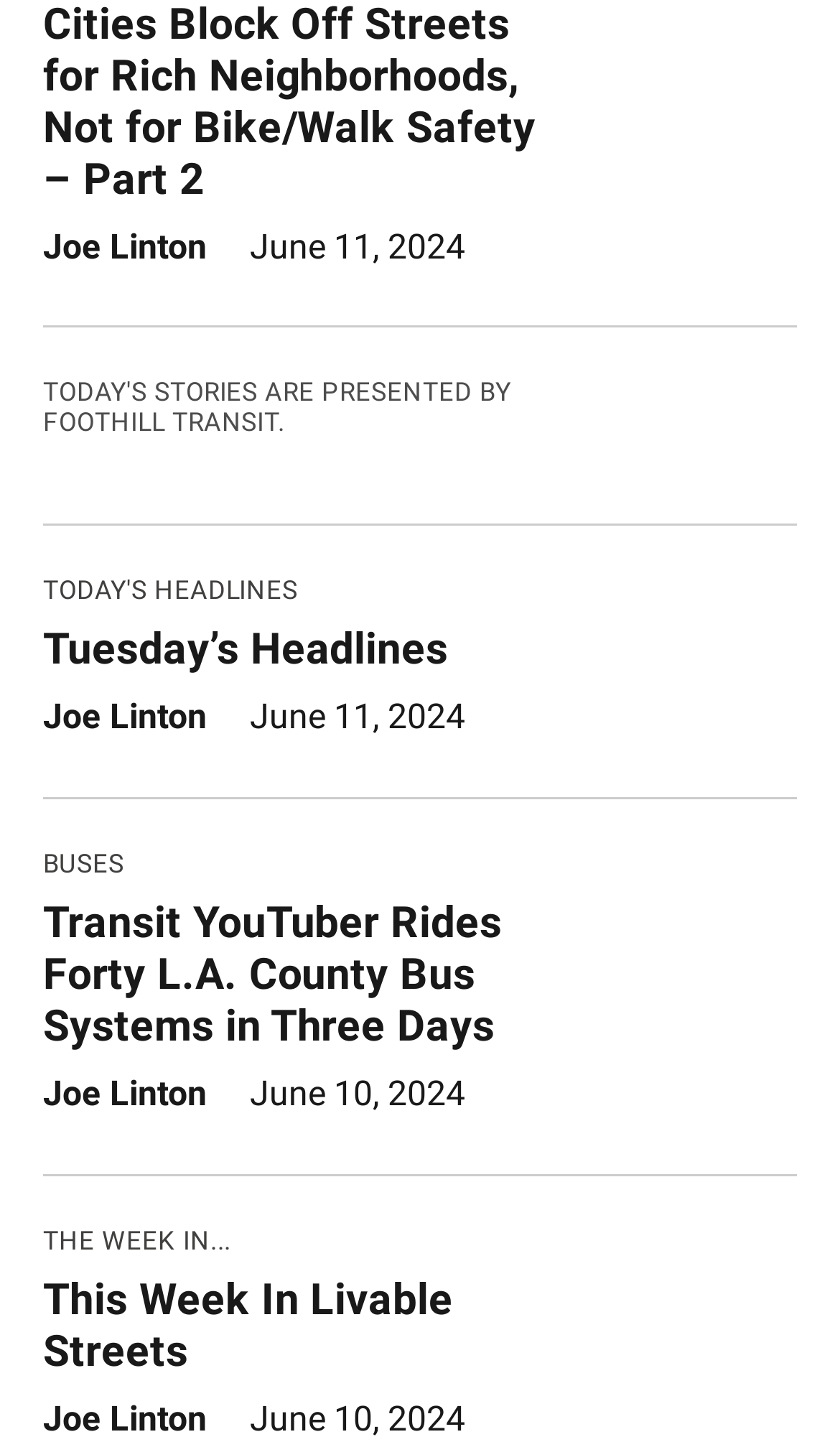Answer the following inquiry with a single word or phrase:
What is the topic of the article 'Transit YouTuber Rides Forty L.A. County Bus Systems in Three Days'?

BUSES